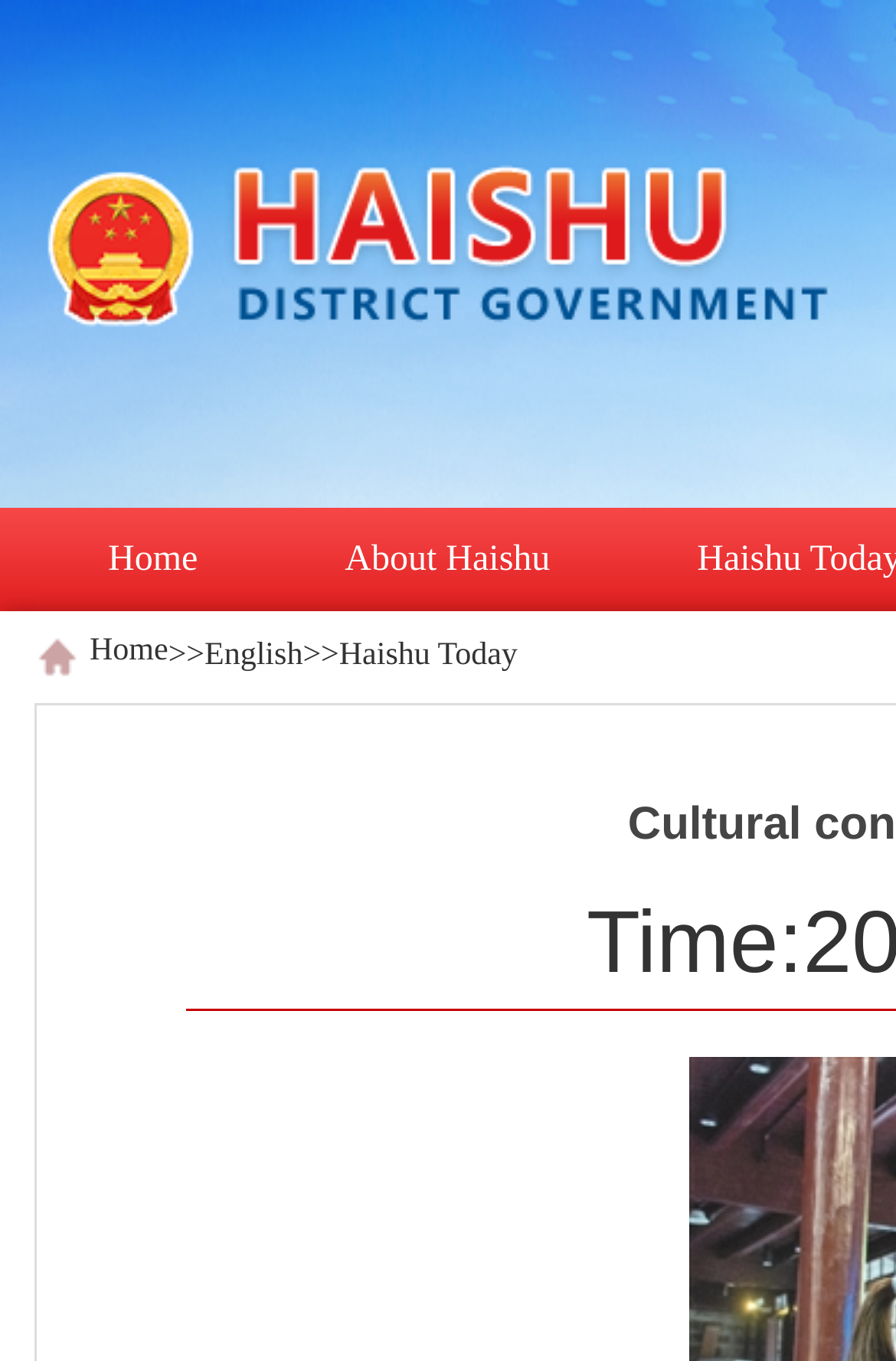Describe the webpage in detail, including text, images, and layout.

The webpage appears to be a cultural or artistic website, with a prominent image at the top, taking up most of the width and about a quarter of the height. Below the image, there are two main navigation links, "Home" and "About Haishu", positioned side by side, with "Home" on the left and "About Haishu" on the right.

Further down, there is a table with two rows, each containing two cells. The first cell of the first row contains another "Home" link, accompanied by a small image. The second cell of the first row contains a link to "English" and another link to "Haishu Today", both positioned side by side. The second row is not visible in the provided accessibility tree.

The overall layout of the webpage is divided into sections, with clear separation between the image, navigation links, and the table. The use of tables and layout cells suggests a structured organization of content, with a focus on navigation and categorization.